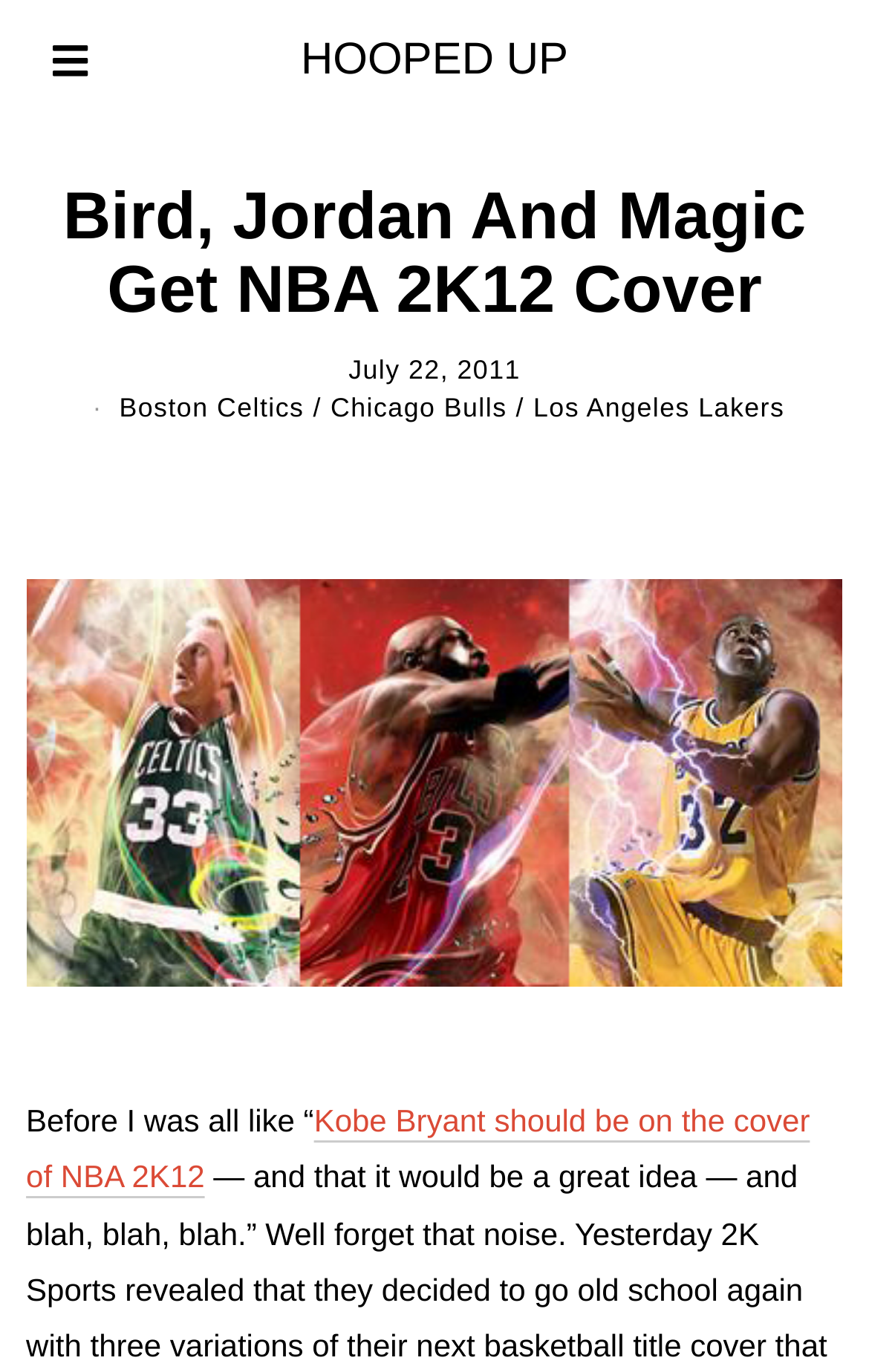What is the date mentioned in the article?
Based on the visual content, answer with a single word or a brief phrase.

July 22, 2011